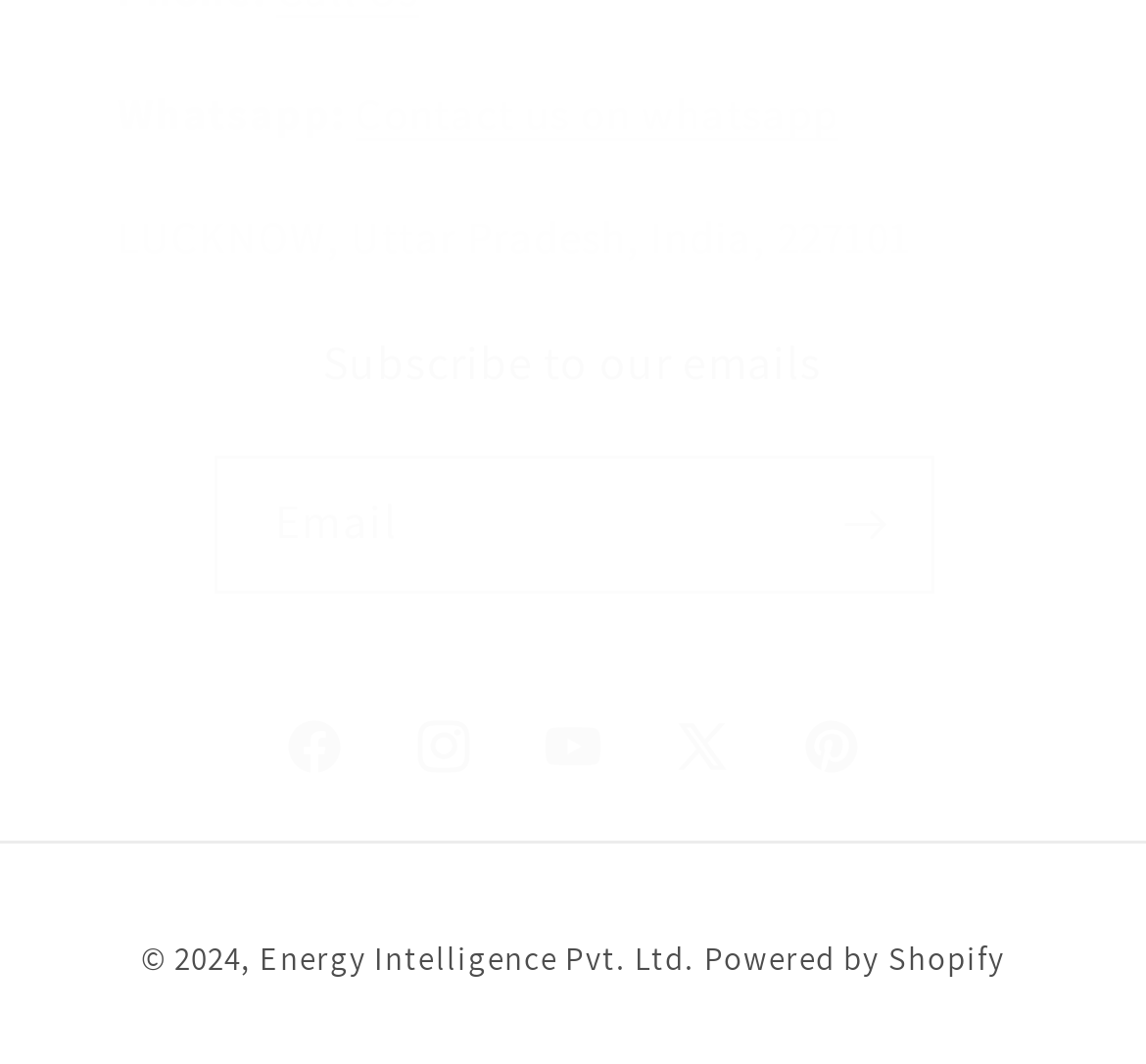Provide the bounding box coordinates of the section that needs to be clicked to accomplish the following instruction: "Visit Facebook."

[0.218, 0.64, 0.331, 0.762]